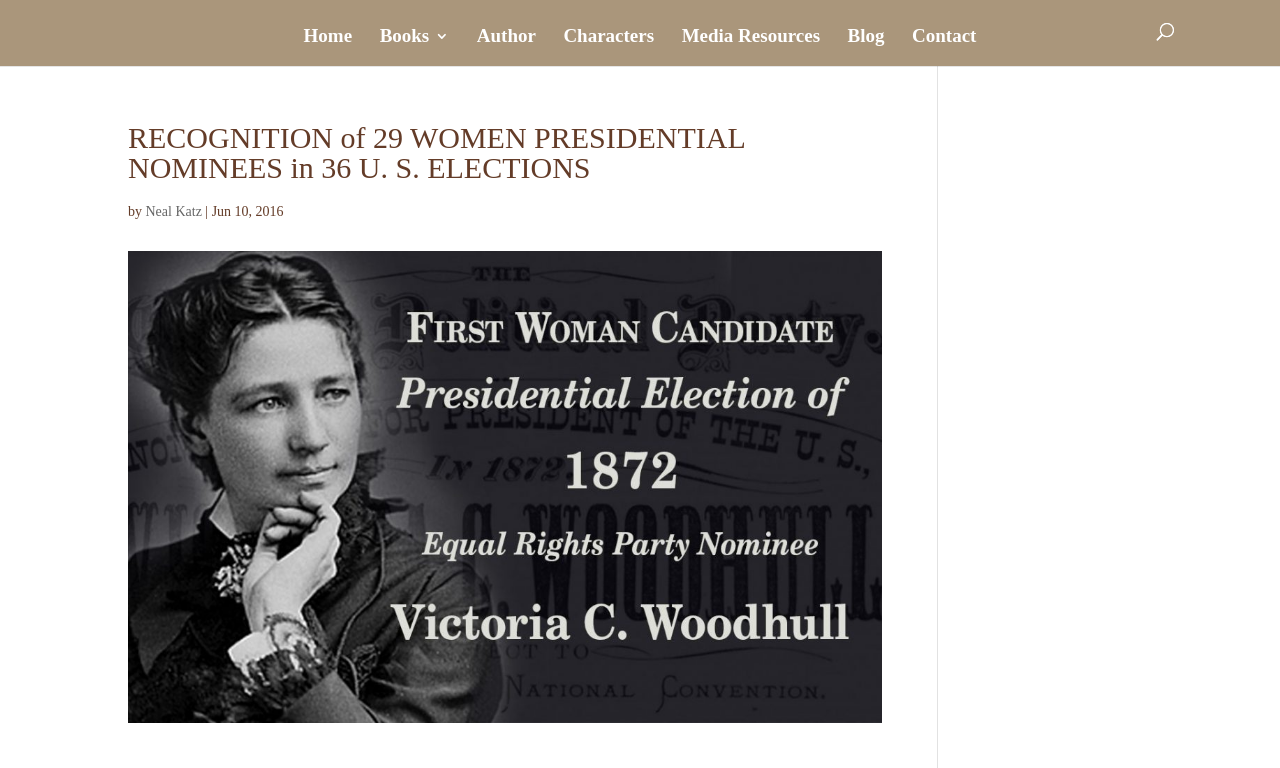Please identify the bounding box coordinates of the element's region that should be clicked to execute the following instruction: "Learn more about Subnautica". The bounding box coordinates must be four float numbers between 0 and 1, i.e., [left, top, right, bottom].

None